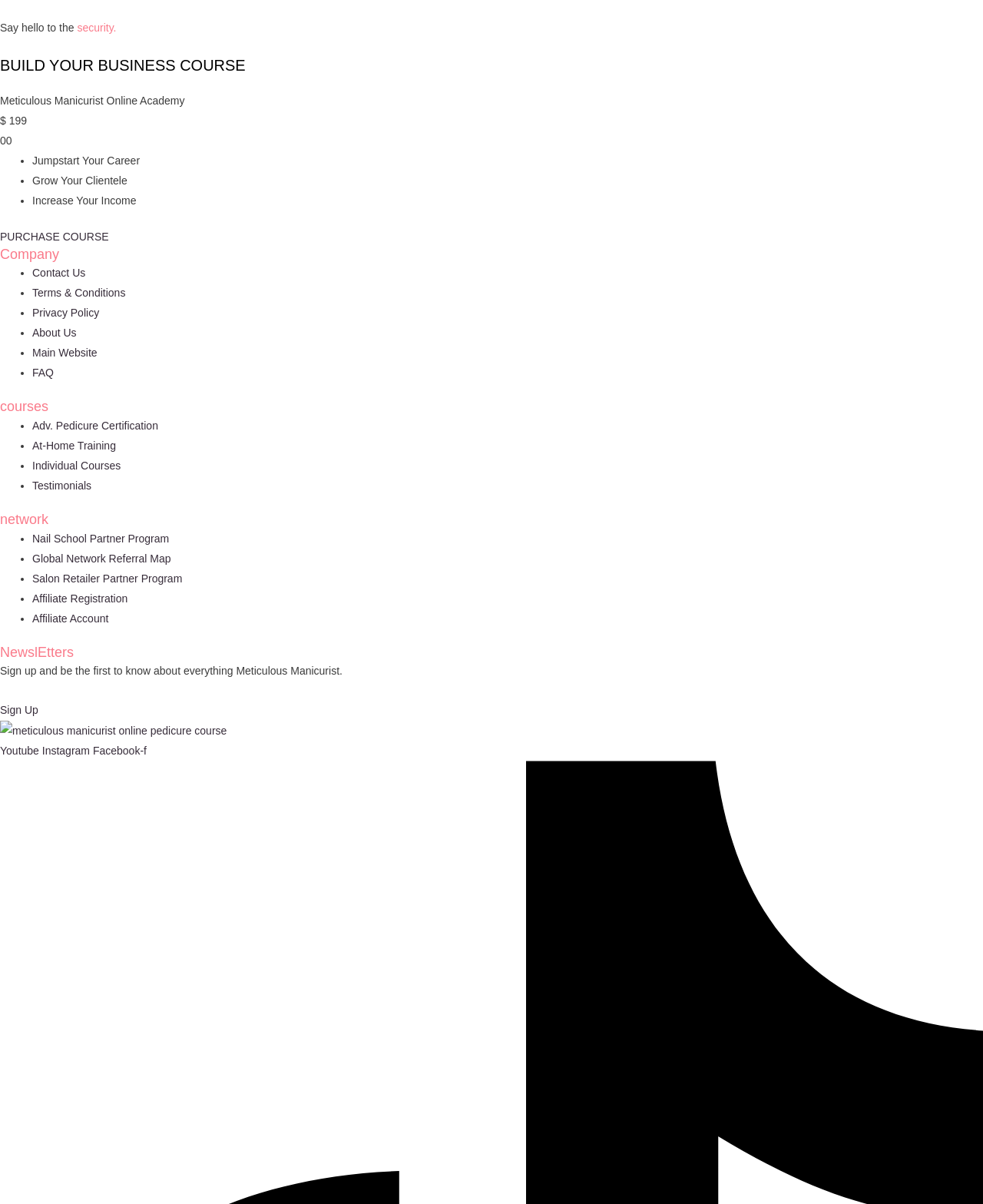Please identify the bounding box coordinates of the clickable region that I should interact with to perform the following instruction: "Purchase the course". The coordinates should be expressed as four float numbers between 0 and 1, i.e., [left, top, right, bottom].

[0.0, 0.191, 0.111, 0.202]